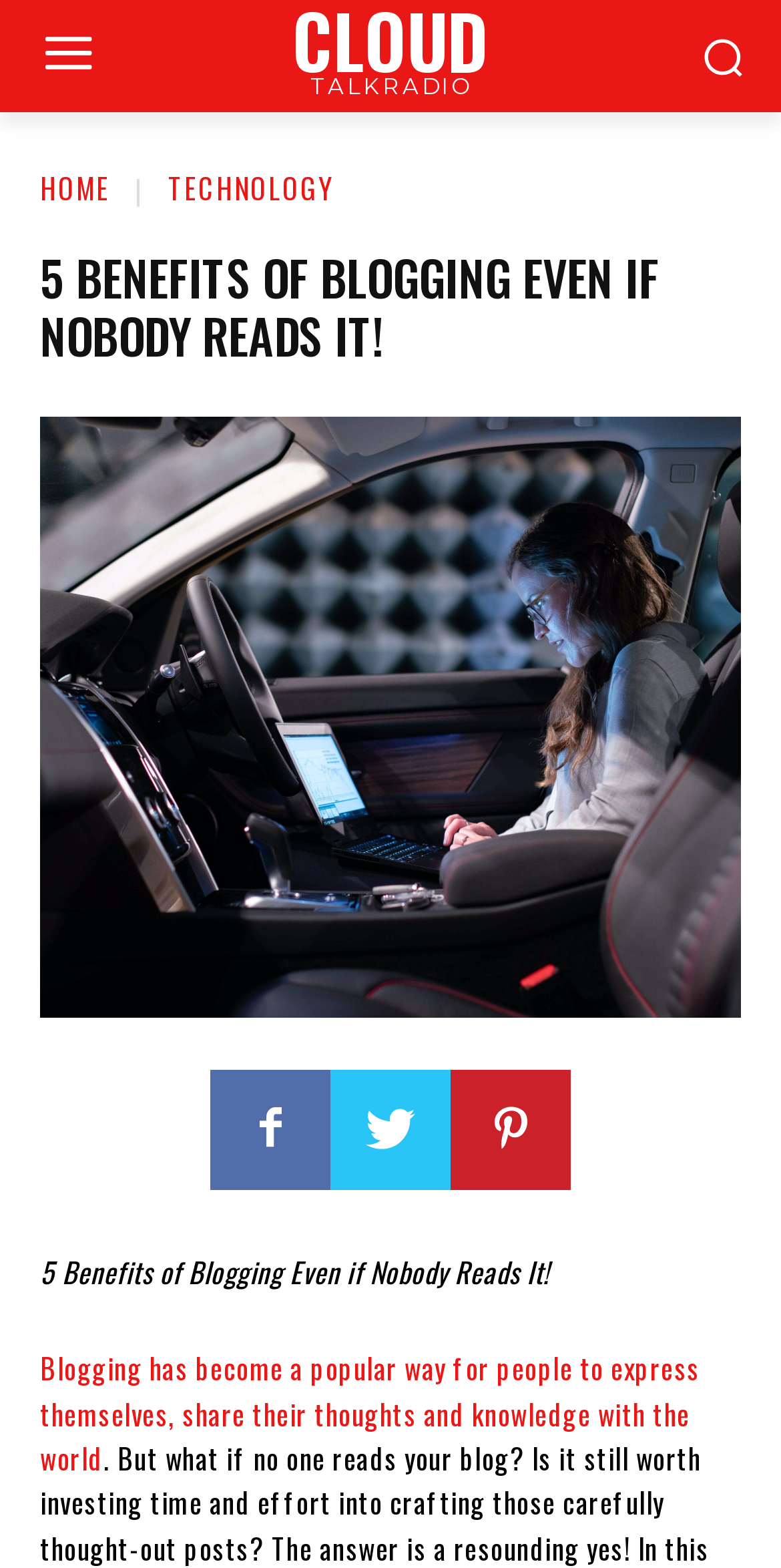How many navigation links are there?
Please provide a comprehensive answer based on the details in the screenshot.

There are two navigation links at the top of the webpage, which are 'HOME' and 'TECHNOLOGY'.